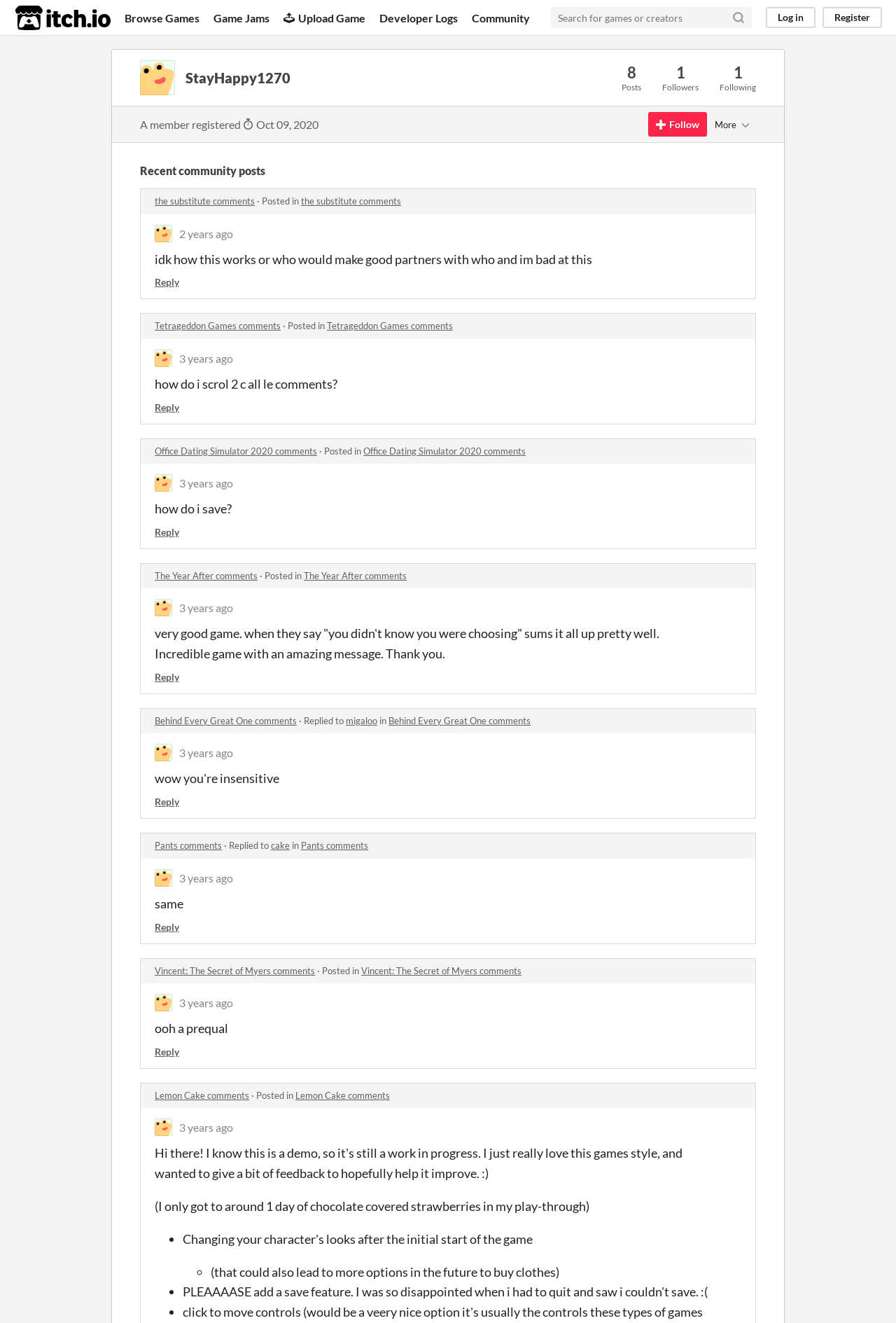Using the information from the screenshot, answer the following question thoroughly:
What is the date when the user registered?

I found the registration date by looking at the abbr element with the text '09 October 2020 @ 21:00 UTC' which is located near the 'A member registered' text, indicating that the user registered on that date.